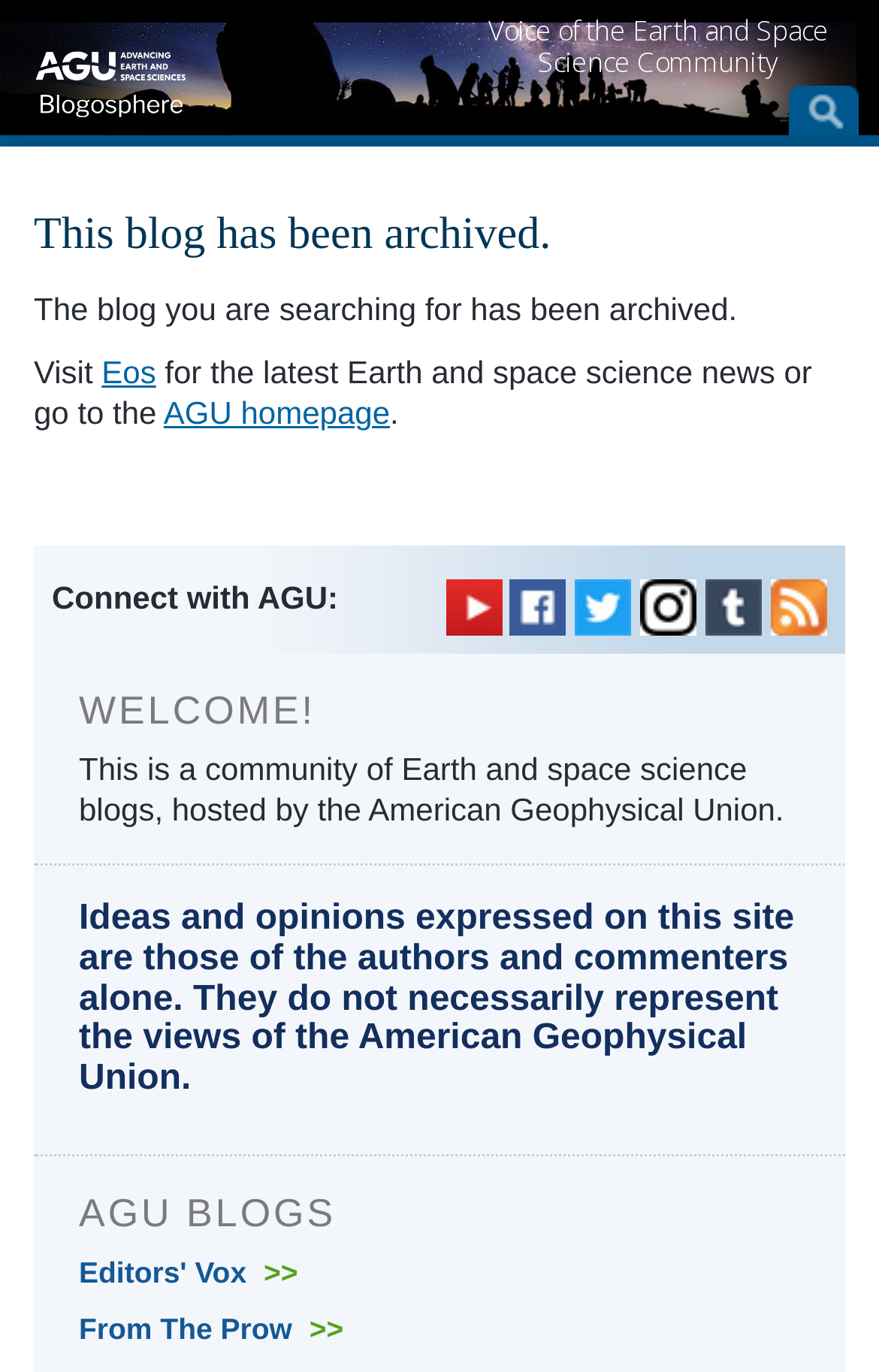Please locate the bounding box coordinates of the element's region that needs to be clicked to follow the instruction: "Visit AGU homepage". The bounding box coordinates should be provided as four float numbers between 0 and 1, i.e., [left, top, right, bottom].

[0.186, 0.288, 0.444, 0.314]